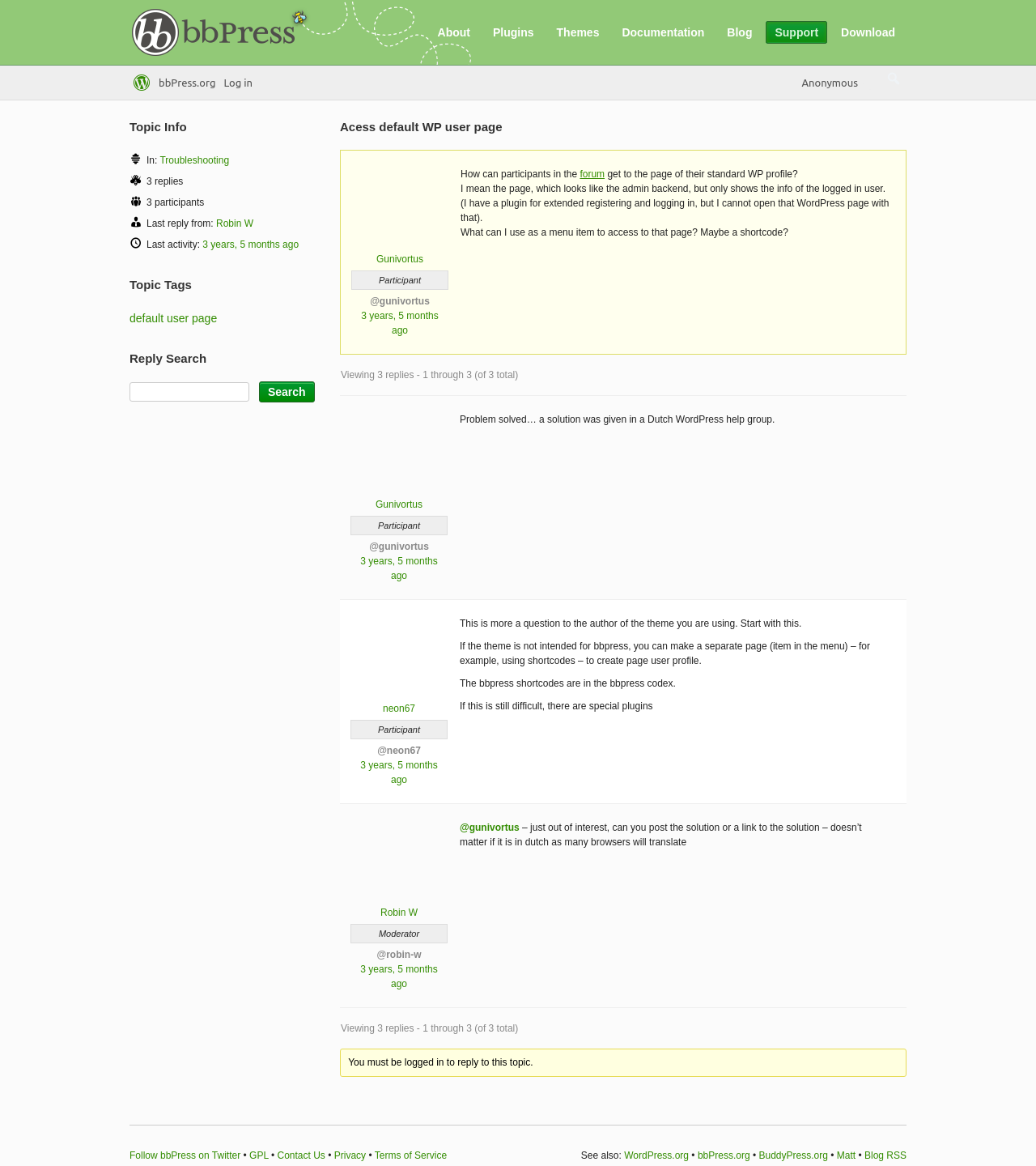Locate the bounding box coordinates of the element that should be clicked to execute the following instruction: "Search for a topic".

[0.125, 0.328, 0.241, 0.344]